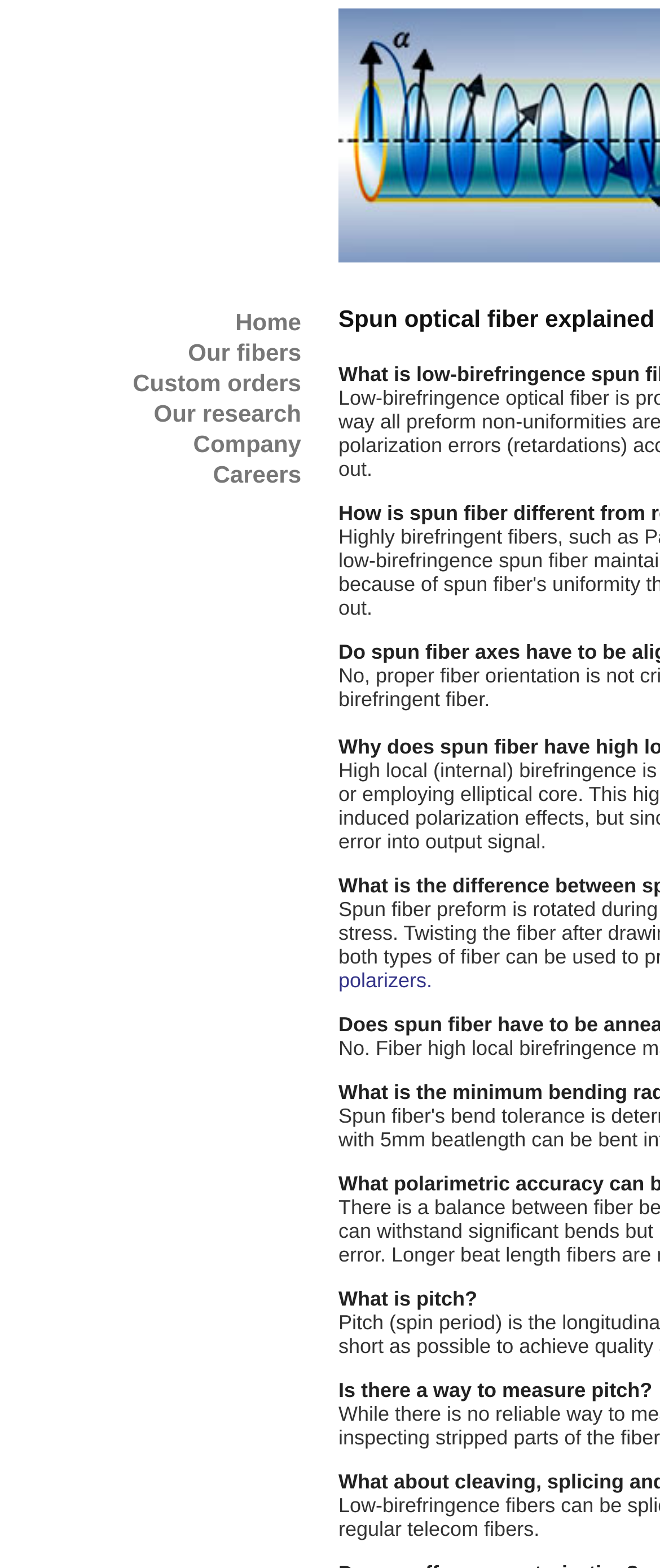Using the description: "Our fibers", determine the UI element's bounding box coordinates. Ensure the coordinates are in the format of four float numbers between 0 and 1, i.e., [left, top, right, bottom].

[0.285, 0.216, 0.456, 0.233]